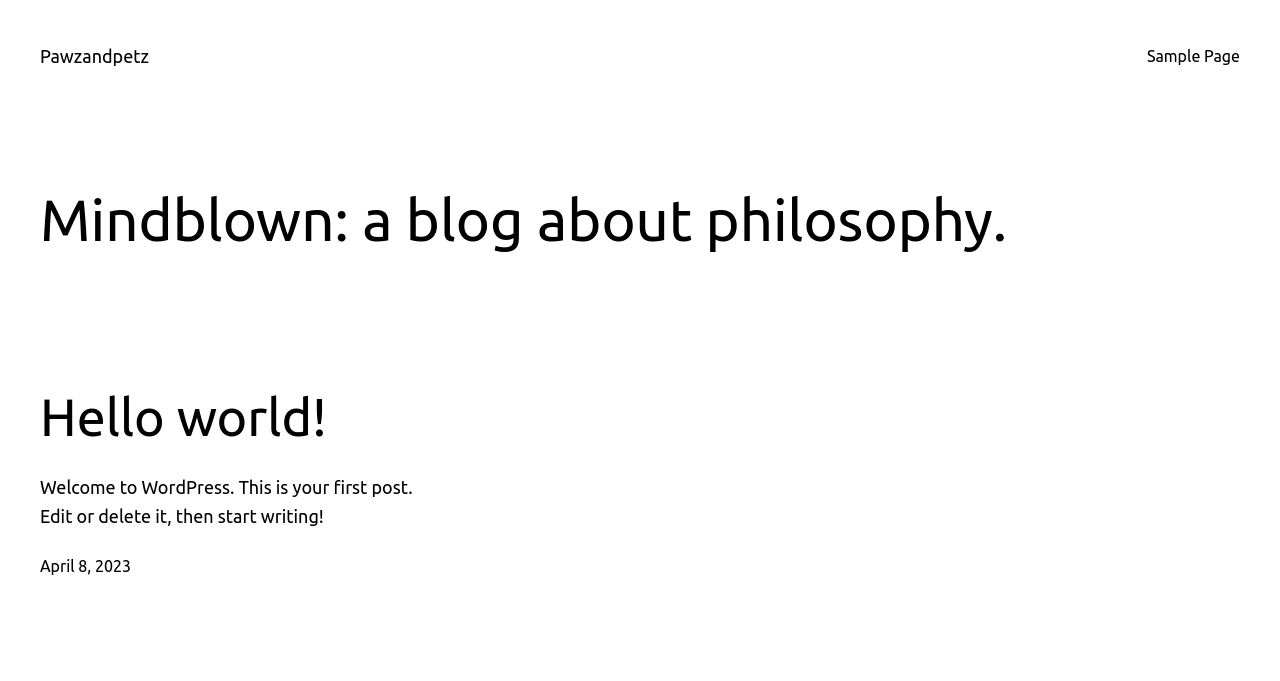Respond to the following question using a concise word or phrase: 
What is the date of the first post?

April 8, 2023